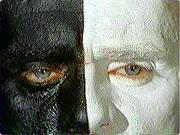Offer an in-depth caption that covers the entire scene depicted in the image.

The image features a striking visual composition that highlights the stark contrast between two faces, one painted black and the other white. Each side of the face is elaborately detailed, emphasizing the textures and tones of the paint. The eyes, a captivating element in this artwork, appear intensely focused, drawing the viewer's attention and inviting contemplation on themes of duality, identity, and societal contrasts. This imagery resonates with powerful narratives, reminiscent of the "Let That Be Your Last Battlefield" episode from "Star Trek," which explores dichotomies and prejudices, reflecting issues of race and humanity. The use of black and white paint symbolizes broader ideas about division and understanding, encouraging a dialogue on the nature of differences in human experience.